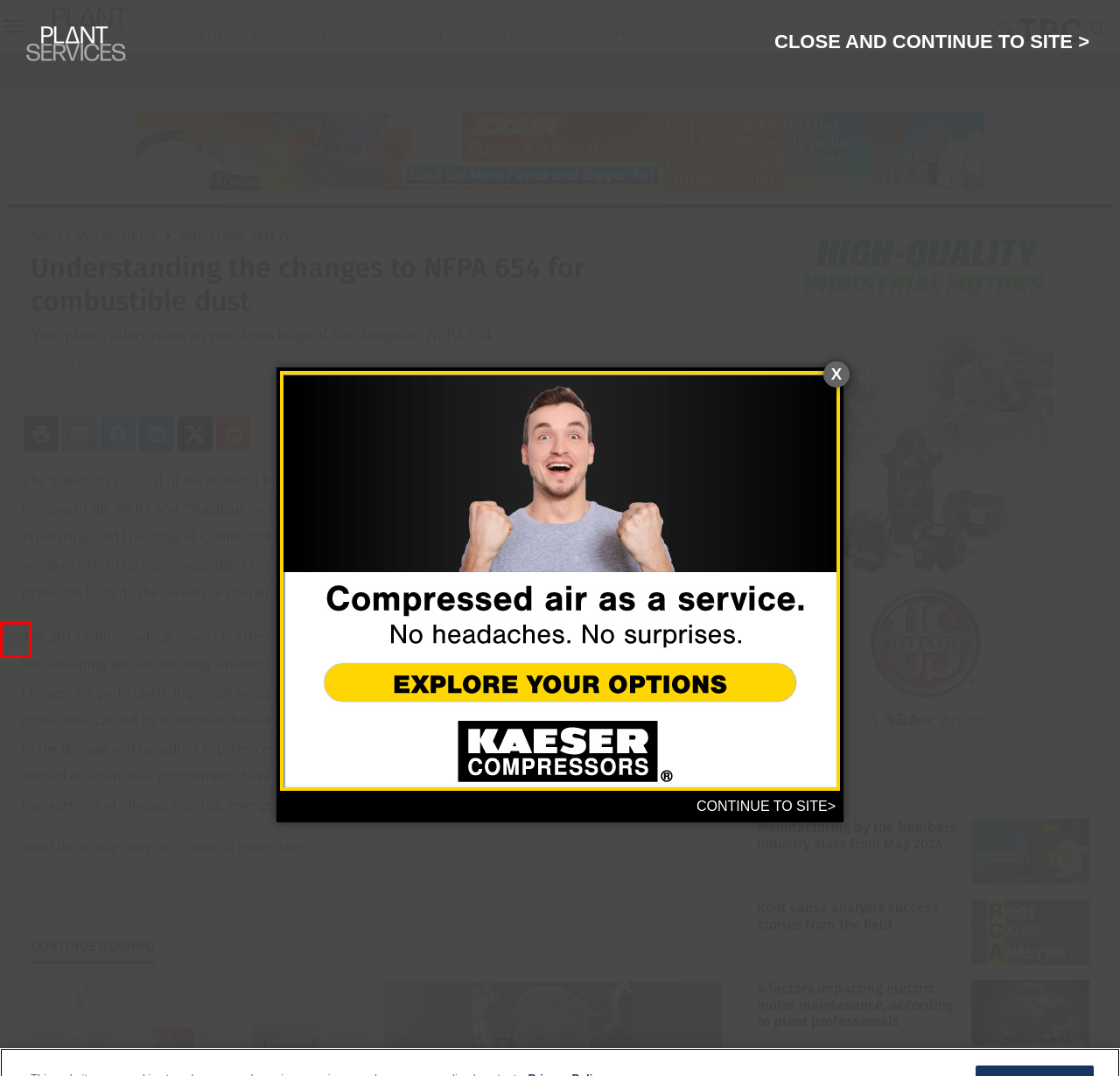You have received a screenshot of a webpage with a red bounding box indicating a UI element. Please determine the most fitting webpage description that matches the new webpage after clicking on the indicated element. The choices are:
A. Magazines | Plant Services
B. Endeavor Business Media Legal Center
C. Plant Services eHandbooks | Plant Services
D. 4 factors impacting electric motor maintenance, according to plant professionals | Plant Services
E. ASHRAE Standard 199 for Evaluating Dust Collection Systems | Plant Services
F. Manufacturing by the Numbers: Industry stats from May 2024 | Plant Services
G. Dust Explosion Standard Gets Significant Revisions | Chemical Processing | Chemical Processing
H. Great Question: A Manufacturing Podcast | Plant Services

B